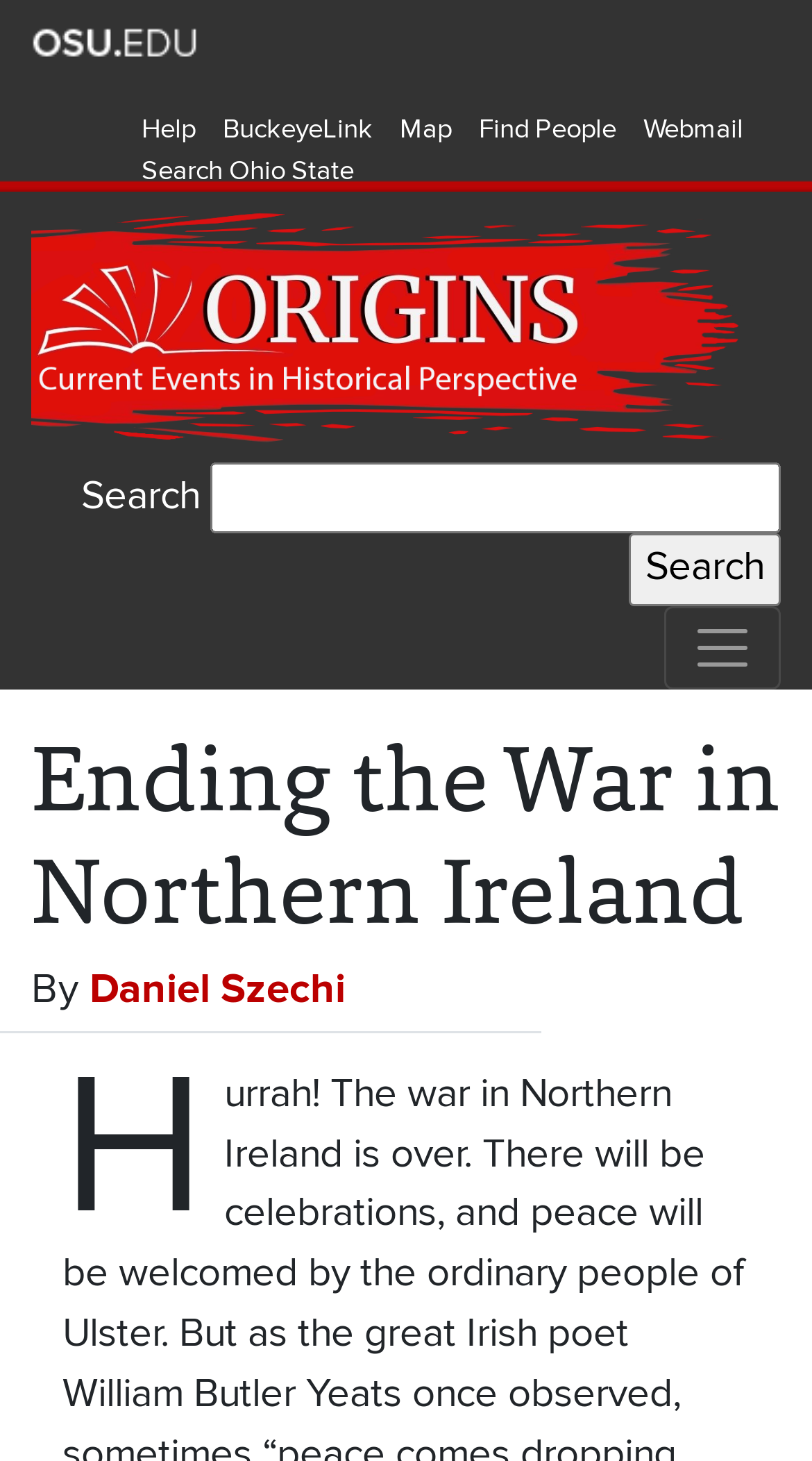What is the name of the university website linked at the top? Refer to the image and provide a one-word or short phrase answer.

The Ohio State University